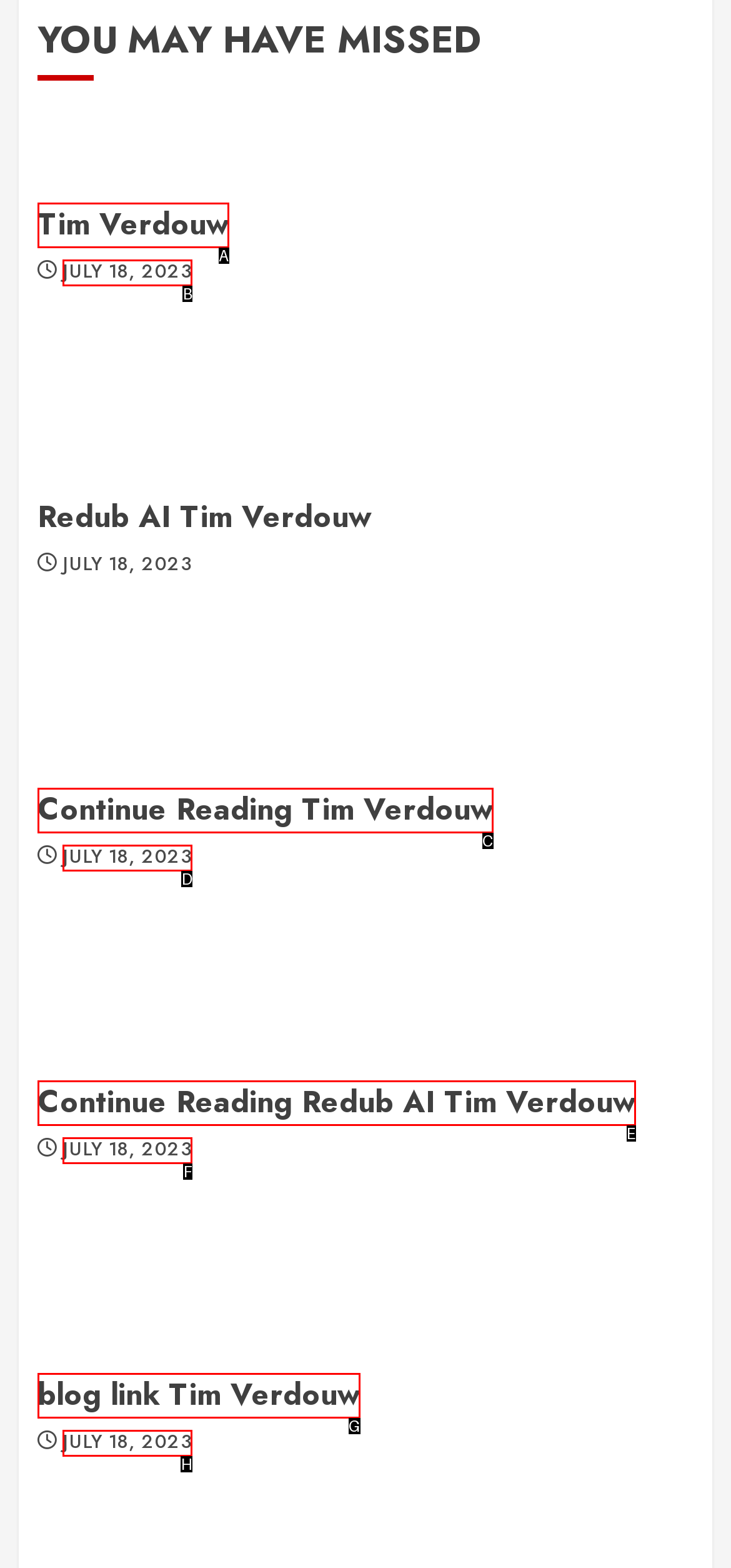Choose the letter that best represents the description: Tim Verdouw. Answer with the letter of the selected choice directly.

A